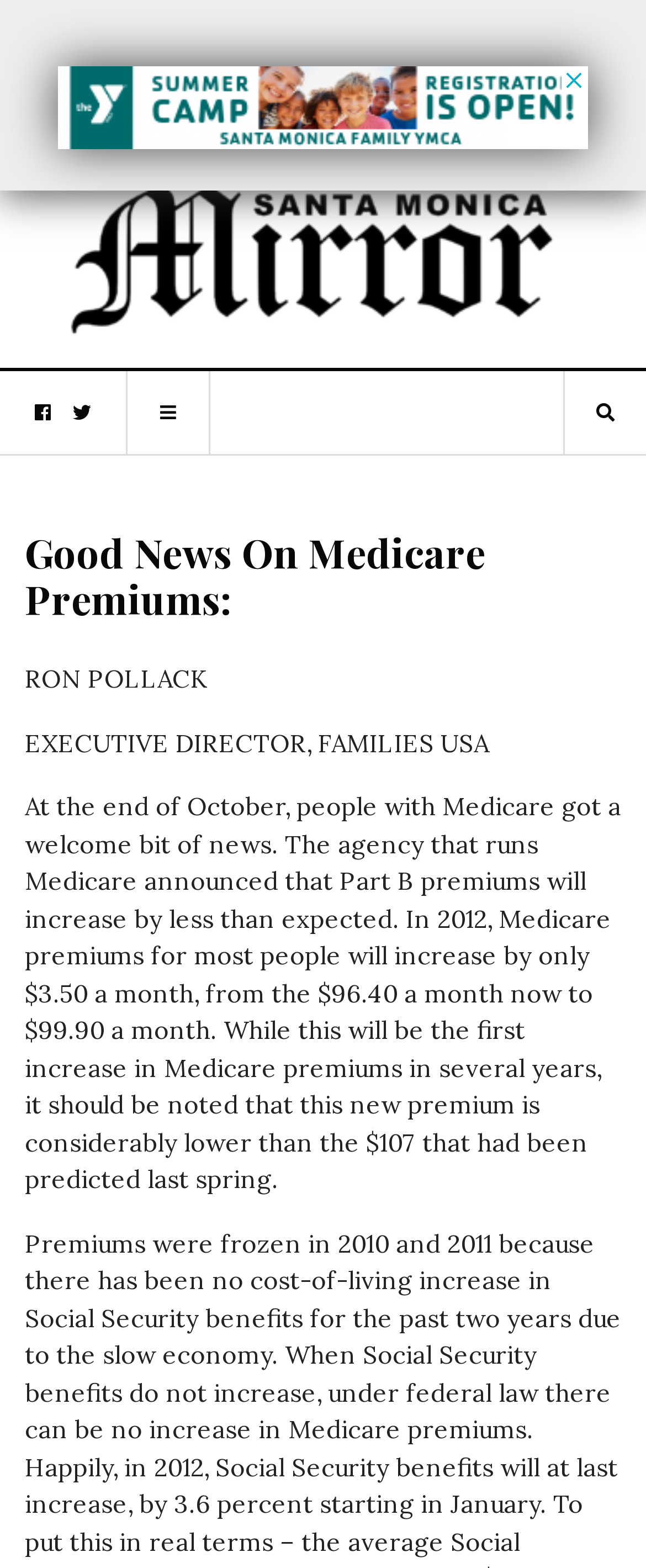Provide your answer in a single word or phrase: 
What is the increase in Medicare premiums in 2012?

$3.50 a month